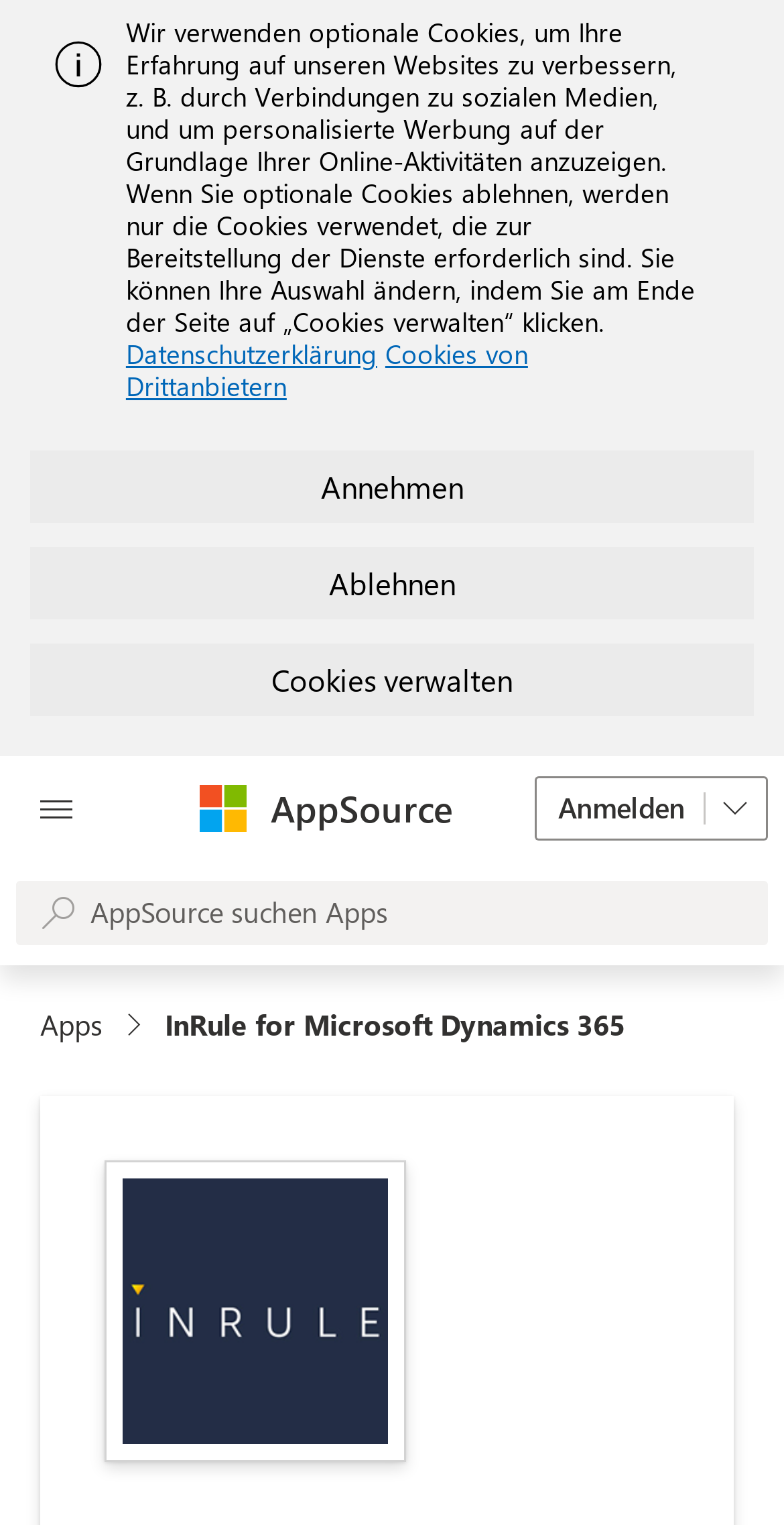Respond to the question below with a single word or phrase:
What is the logo above the 'InRule for Microsoft Dynamics 365' text?

Microsoft